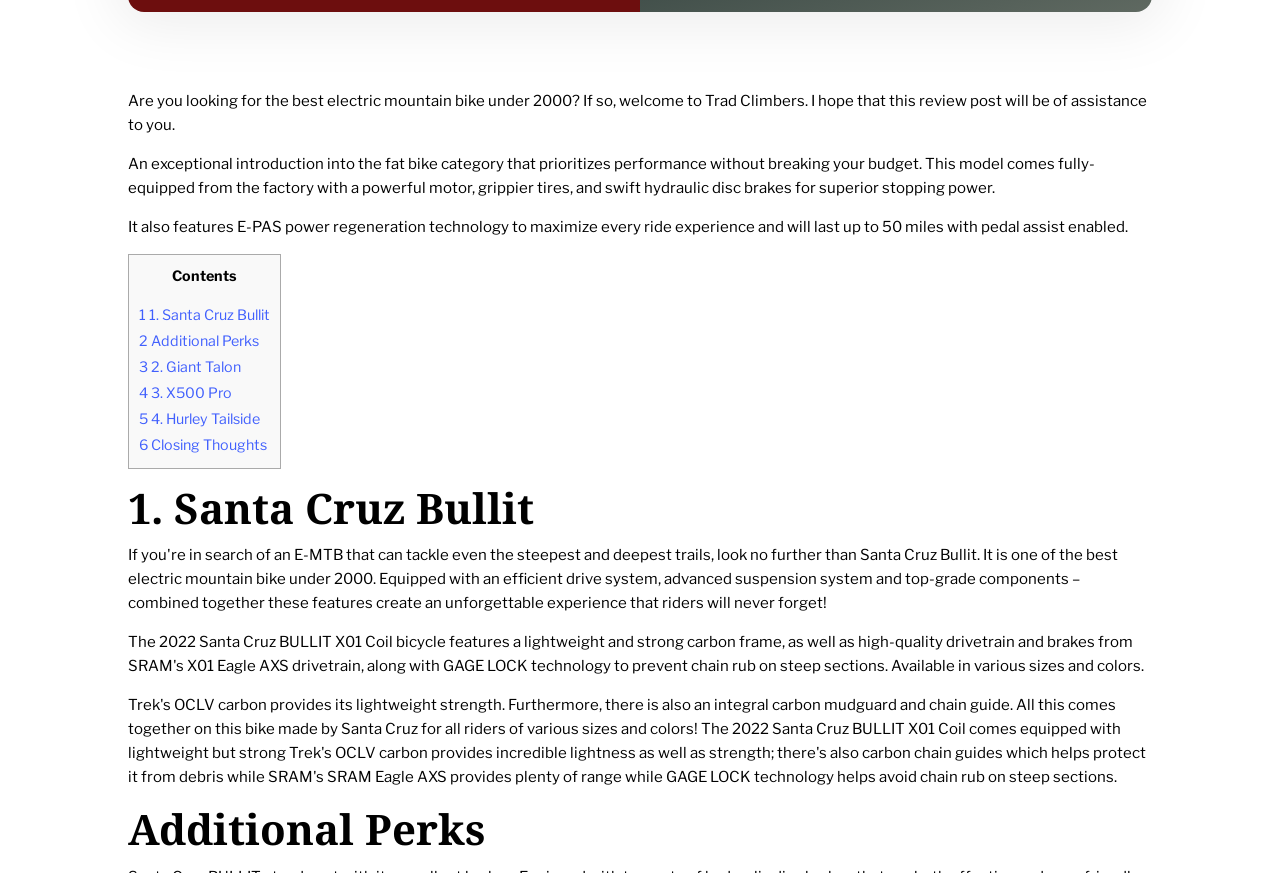Using the description "6 Closing Thoughts", predict the bounding box of the relevant HTML element.

[0.109, 0.574, 0.209, 0.595]